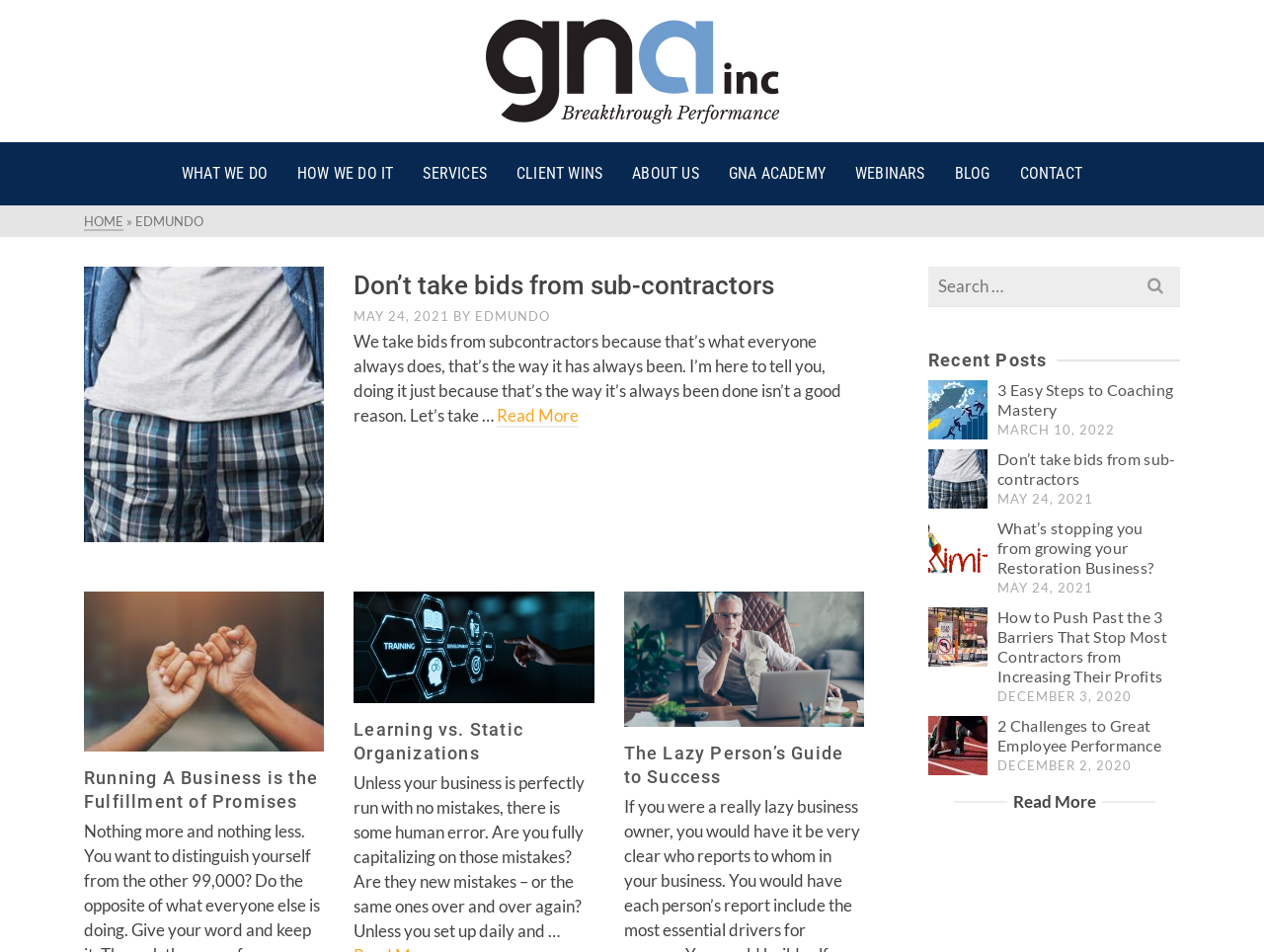Please identify the coordinates of the bounding box for the clickable region that will accomplish this instruction: "Click on the 'WHAT WE DO' link".

[0.132, 0.149, 0.223, 0.216]